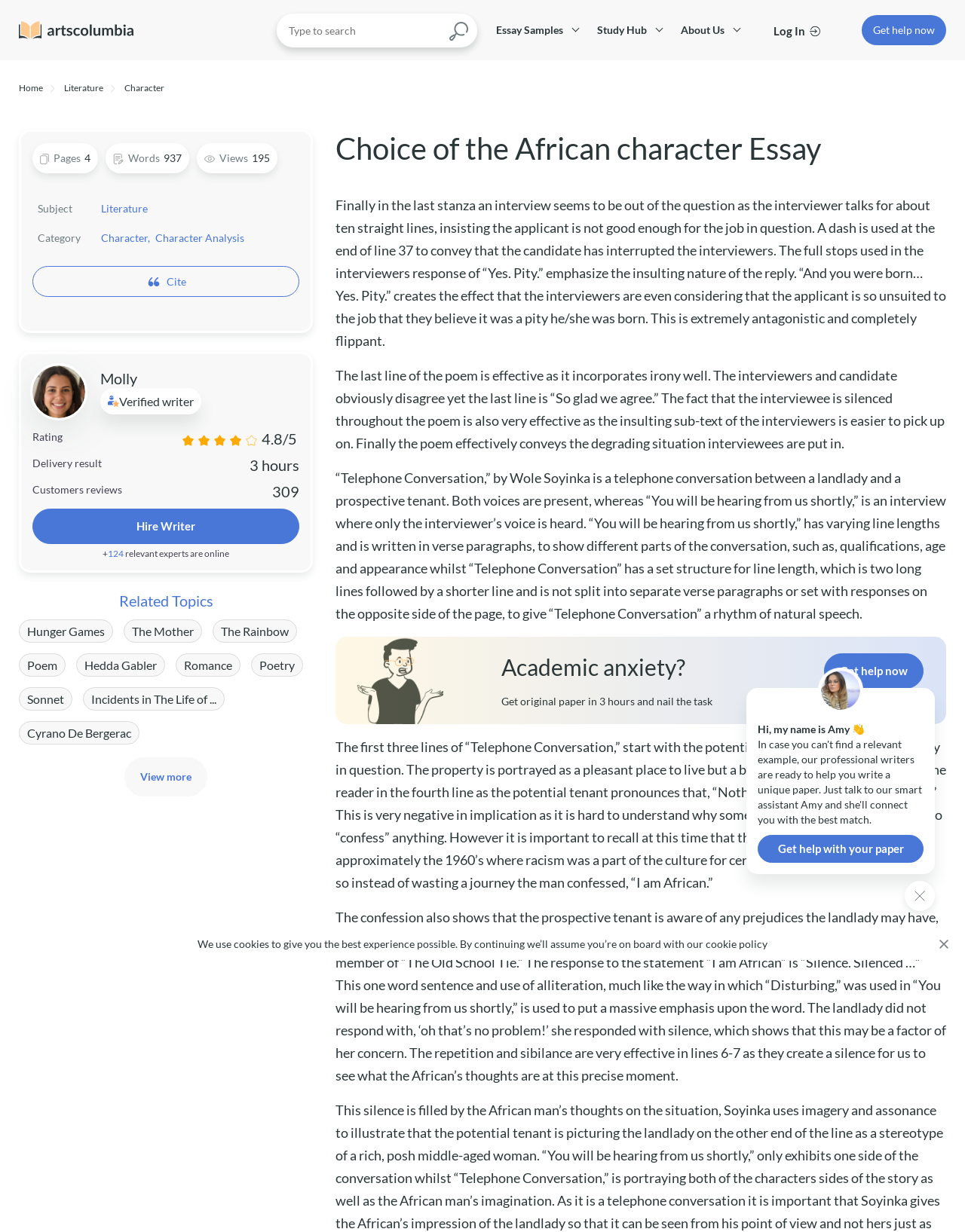How many views does the essay have?
Craft a detailed and extensive response to the question.

I found the view count by looking at the section with the heading 'Choice of the African character Essay' and then finding the text 'Views' and the number '195' next to it.